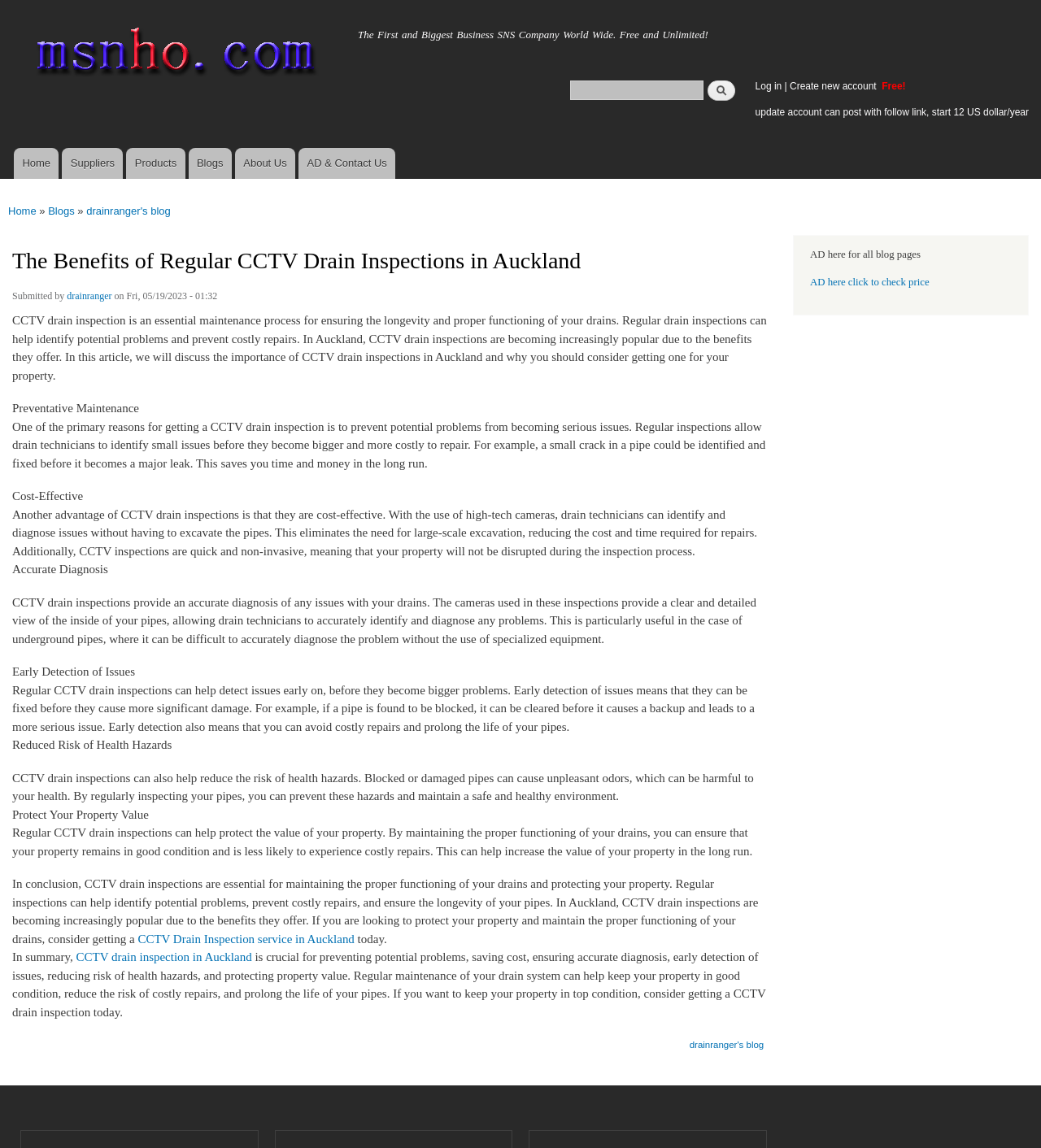What is the role of CCTV cameras in drain inspections?
From the image, provide a succinct answer in one word or a short phrase.

Provide accurate diagnosis